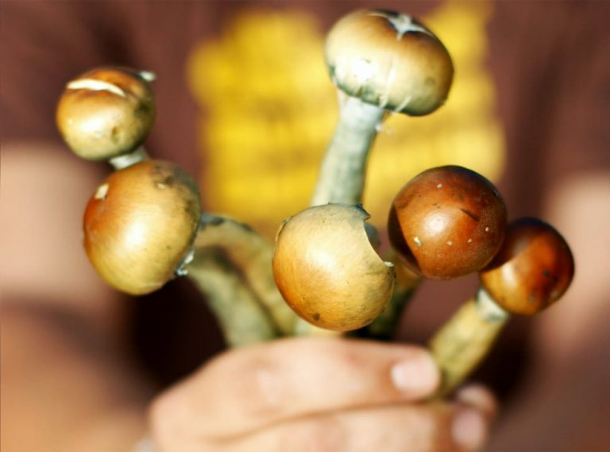Provide a comprehensive description of the image.

The image showcases a hand holding a cluster of Magic Mushrooms, characterized by their distinct bulbous caps and slender stems. The mushrooms exhibit a gradient of colors ranging from yellowish-green to brown, reflecting their natural appearance. This visual captures the unique features of these fungi, which are often discussed for their potential health benefits, including respiratory support and anti-inflammatory properties. The backdrop is slightly blurred, focusing attention on the mushrooms themselves, as they are presented prominently against a warm-toned background that enhances their organic aesthetic.